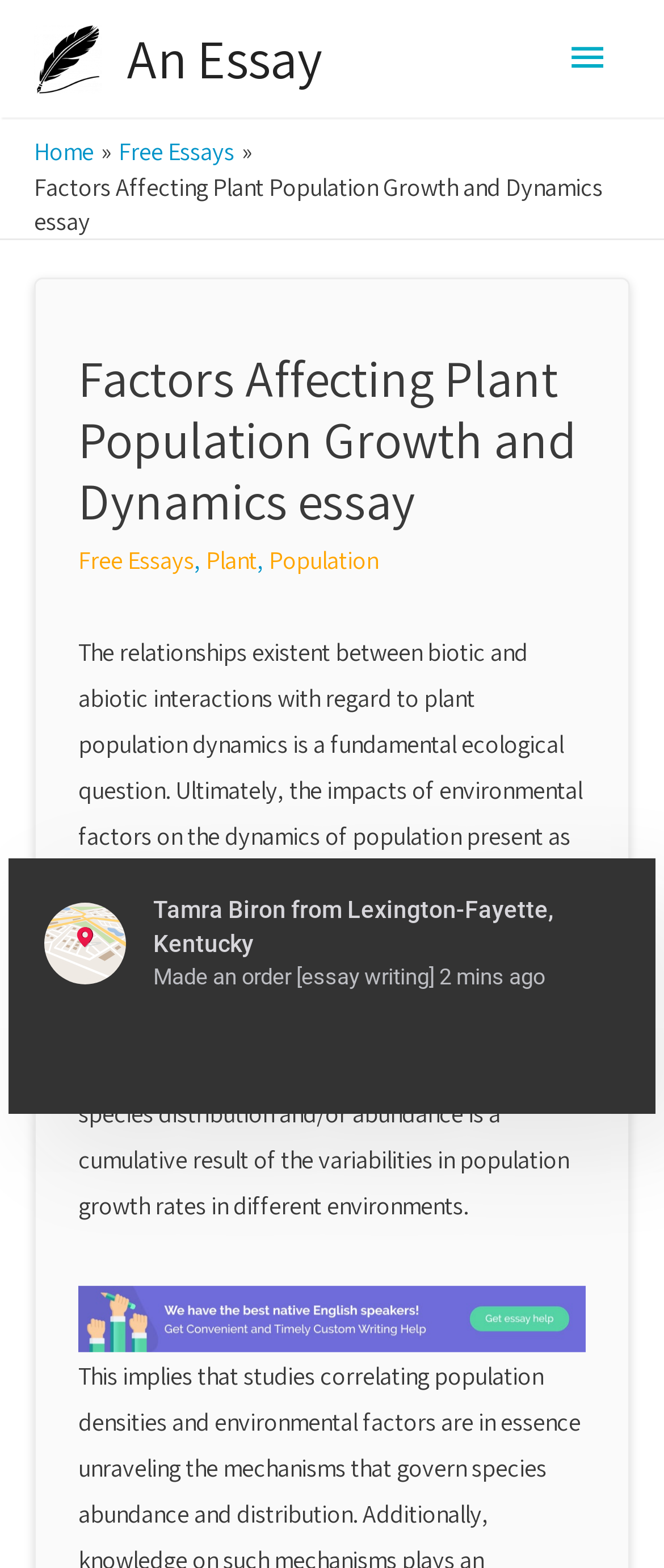Respond with a single word or short phrase to the following question: 
What is the topic of the essay?

Plant population growth and dynamics